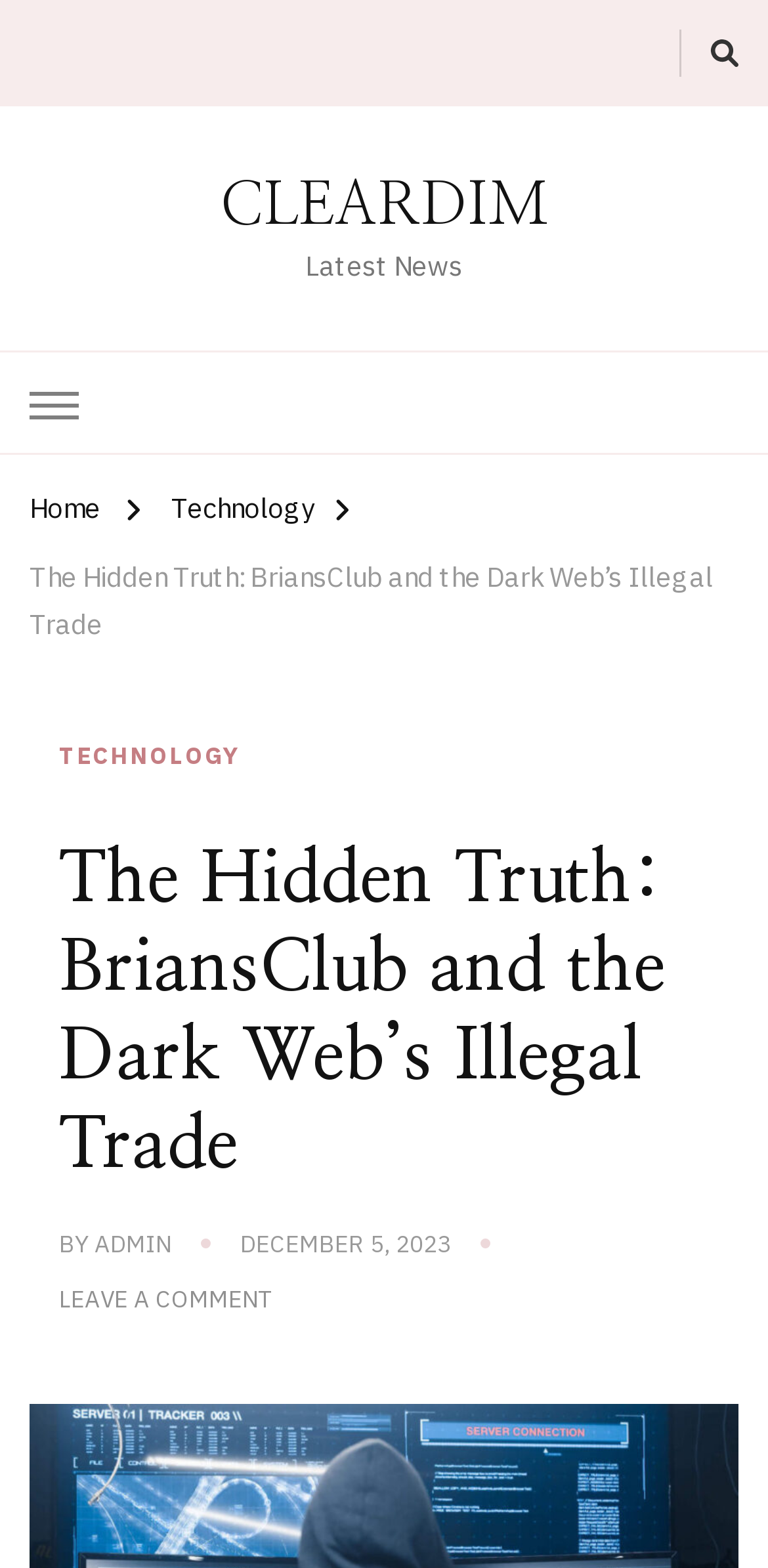What is the headline of the webpage?

The Hidden Truth: BriansClub and the Dark Web’s Illegal Trade